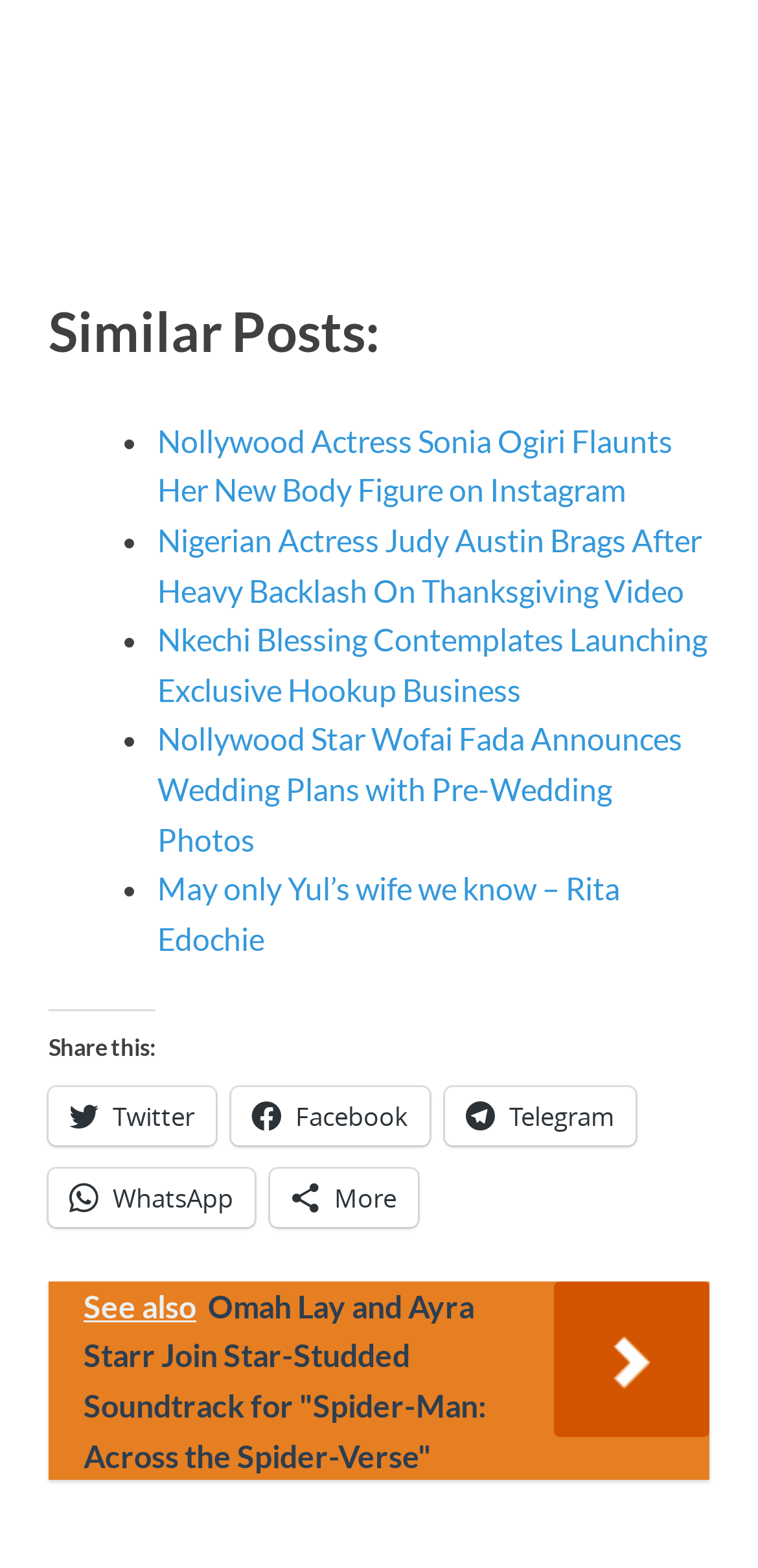Use the information in the screenshot to answer the question comprehensively: What is the last similar post about?

I looked at the last link under the 'Similar Posts:' heading, and it mentions Omah Lay and Ayra Starr, so the last similar post is about them.